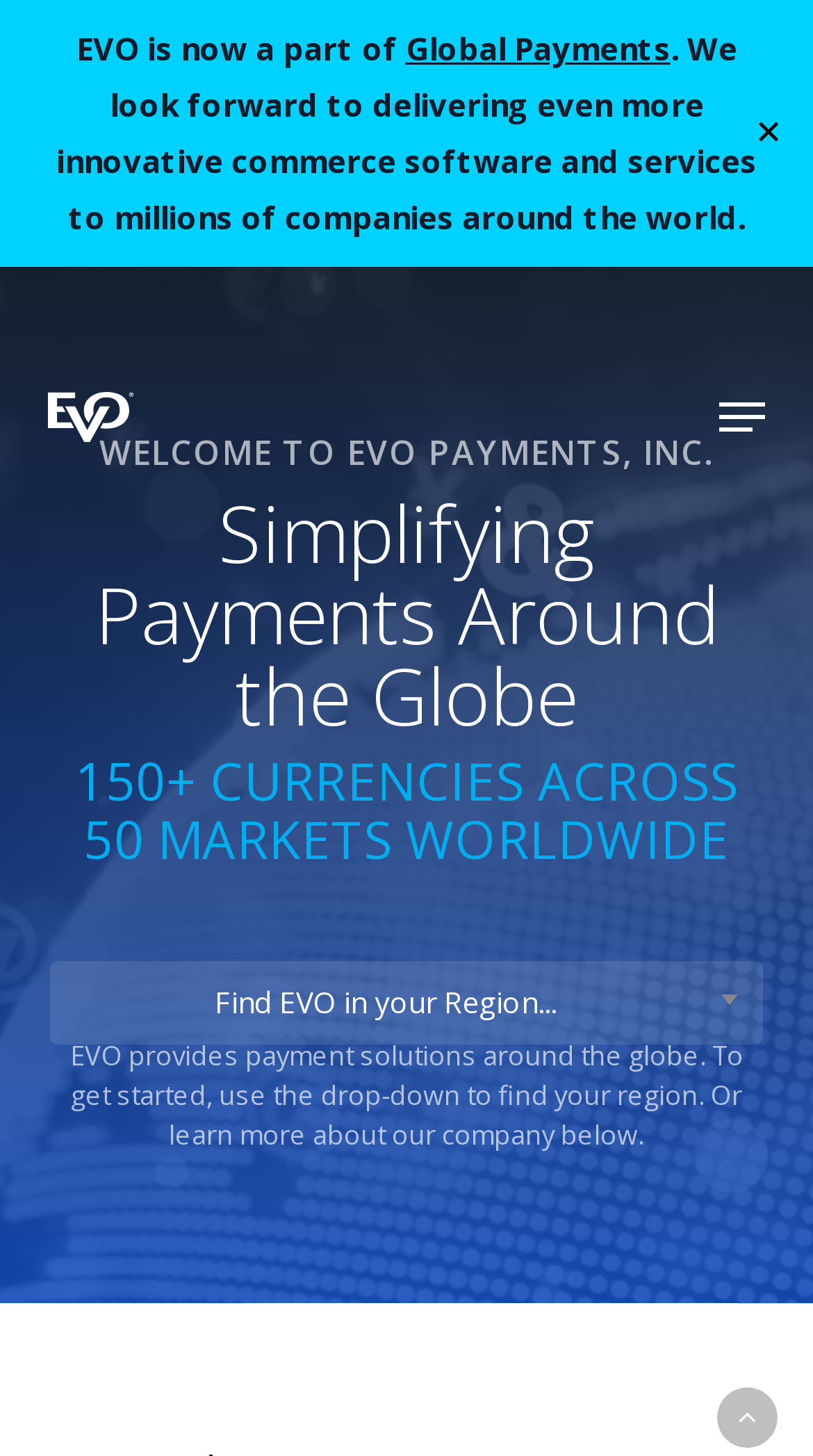Please give a concise answer to this question using a single word or phrase: 
What is the purpose of the dropdown menu?

To find EVO in your region